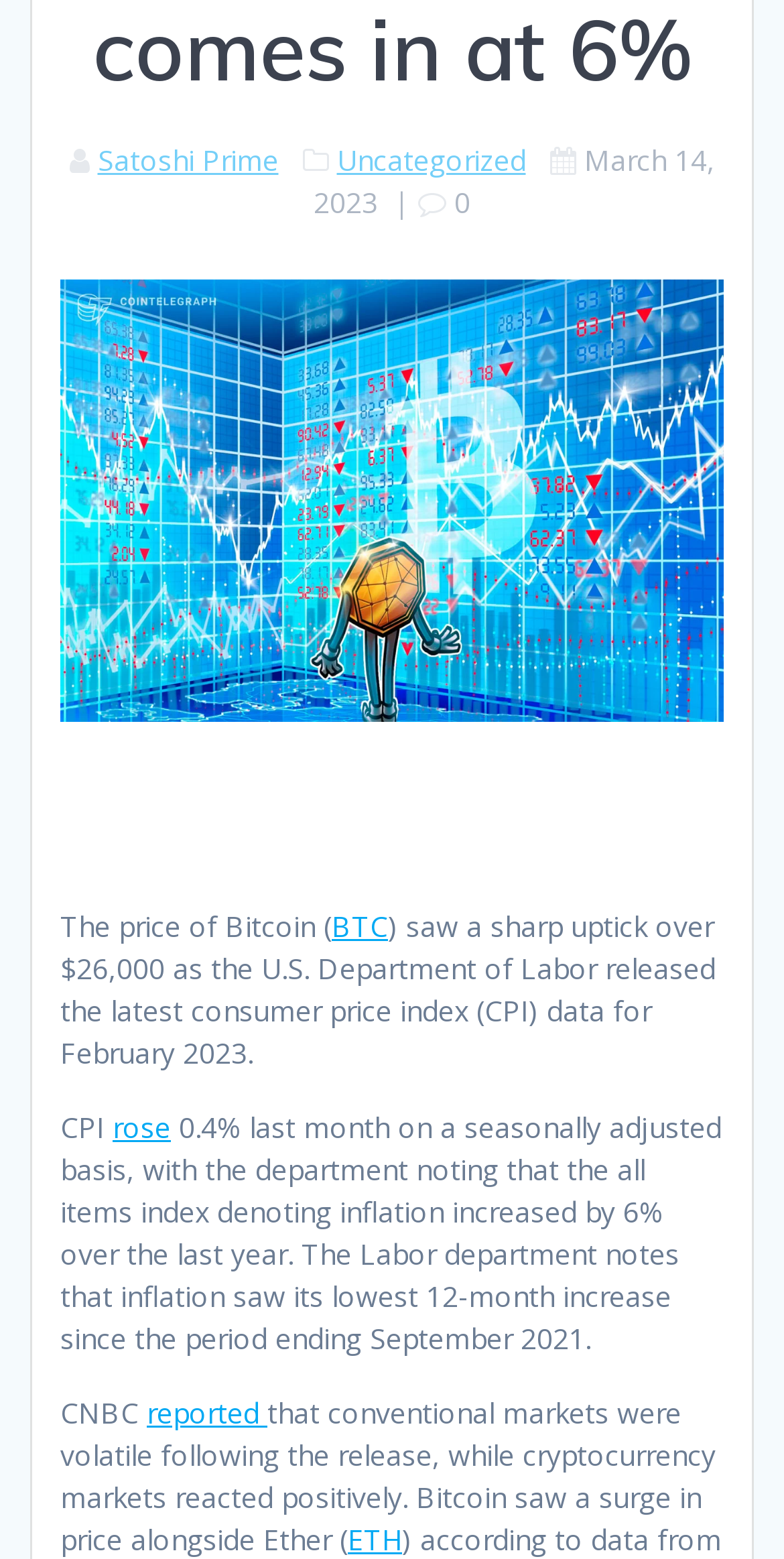Using a single word or phrase, answer the following question: 
What is the name of the cryptocurrency that saw a surge in price alongside Bitcoin?

Ether